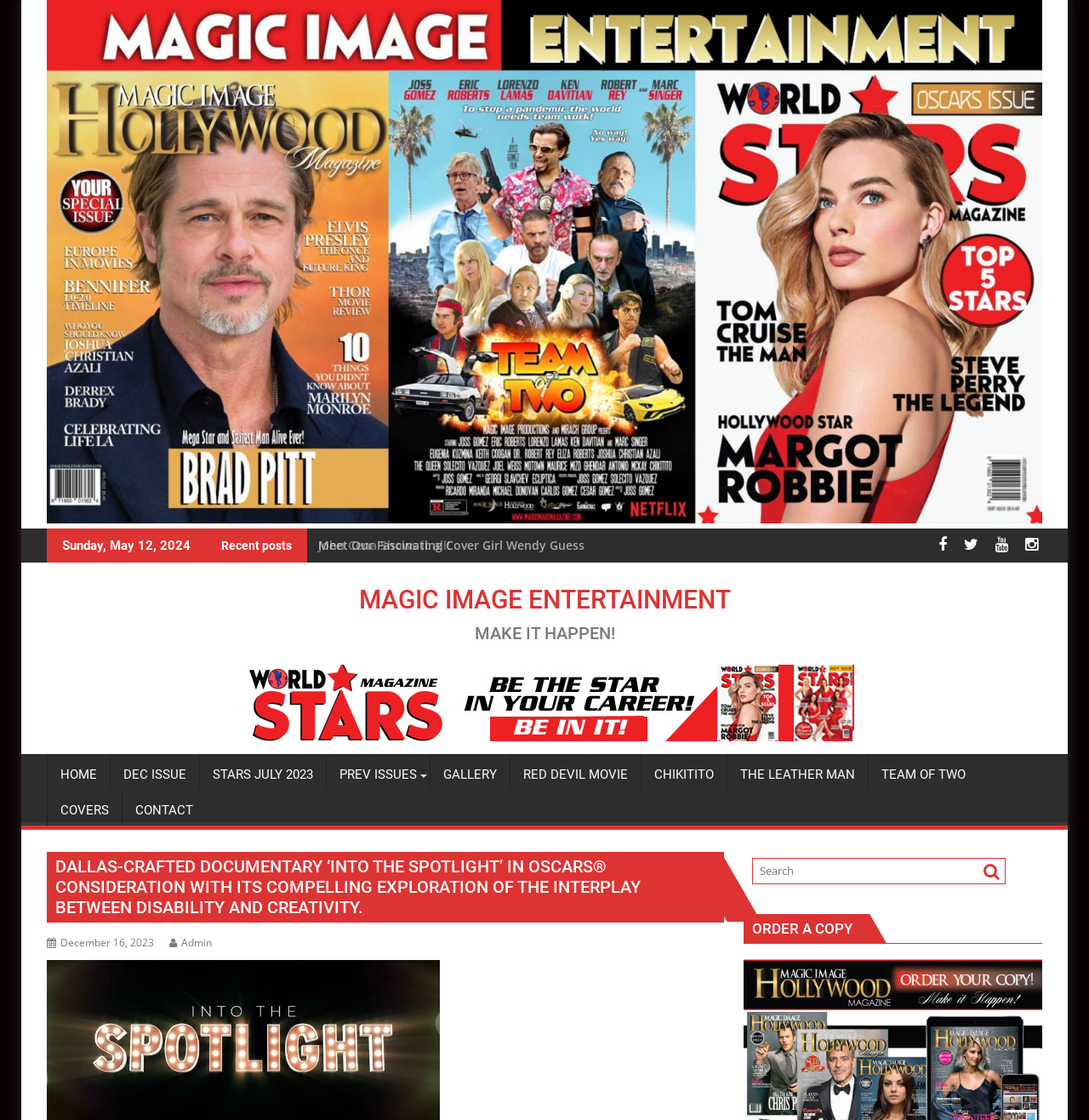Locate the bounding box coordinates of the element to click to perform the following action: 'Go to the 'HOME' page'. The coordinates should be given as four float values between 0 and 1, in the form of [left, top, right, bottom].

[0.044, 0.674, 0.101, 0.71]